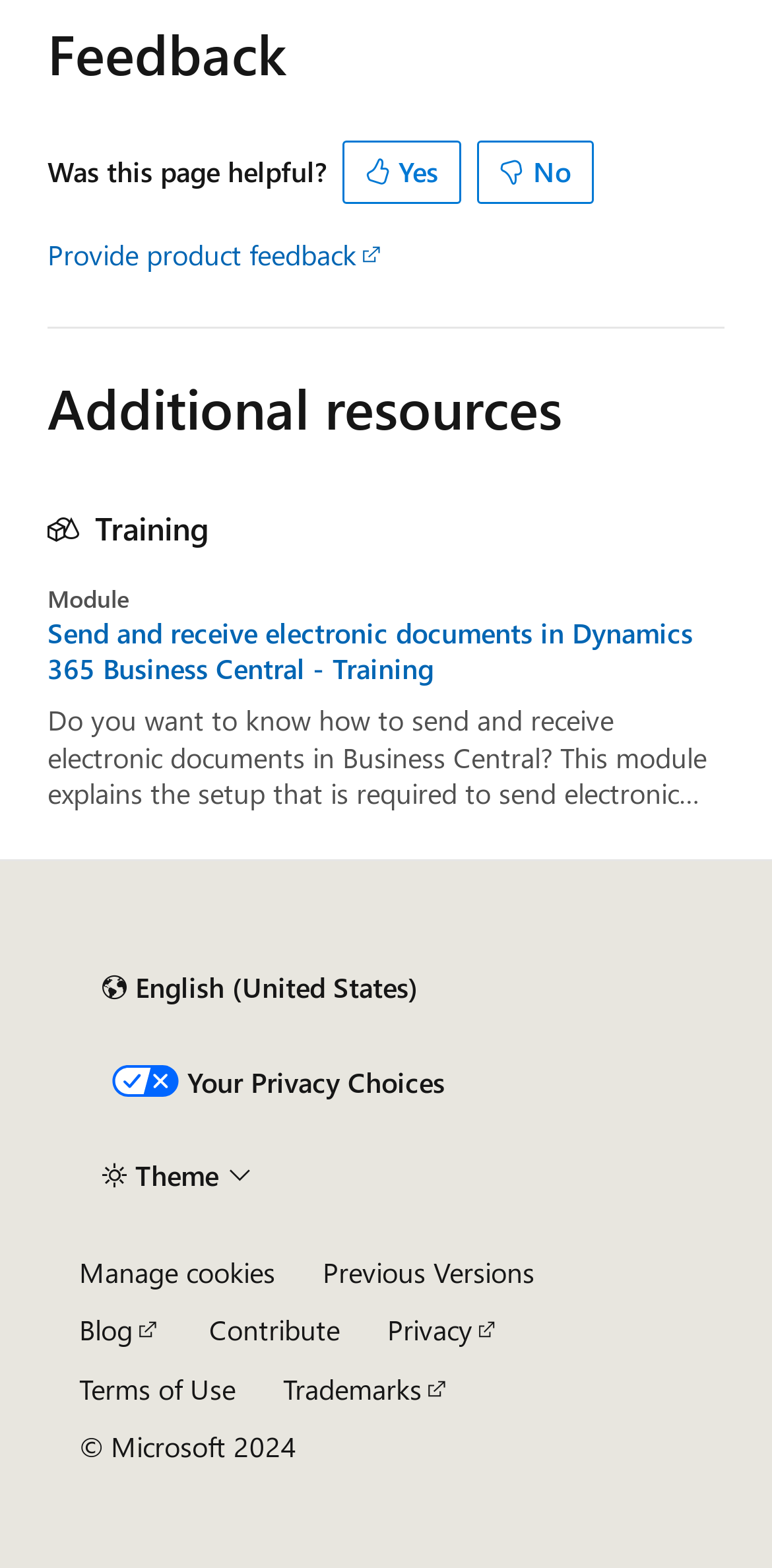Can you specify the bounding box coordinates of the area that needs to be clicked to fulfill the following instruction: "Provide product feedback"?

[0.062, 0.15, 0.499, 0.174]